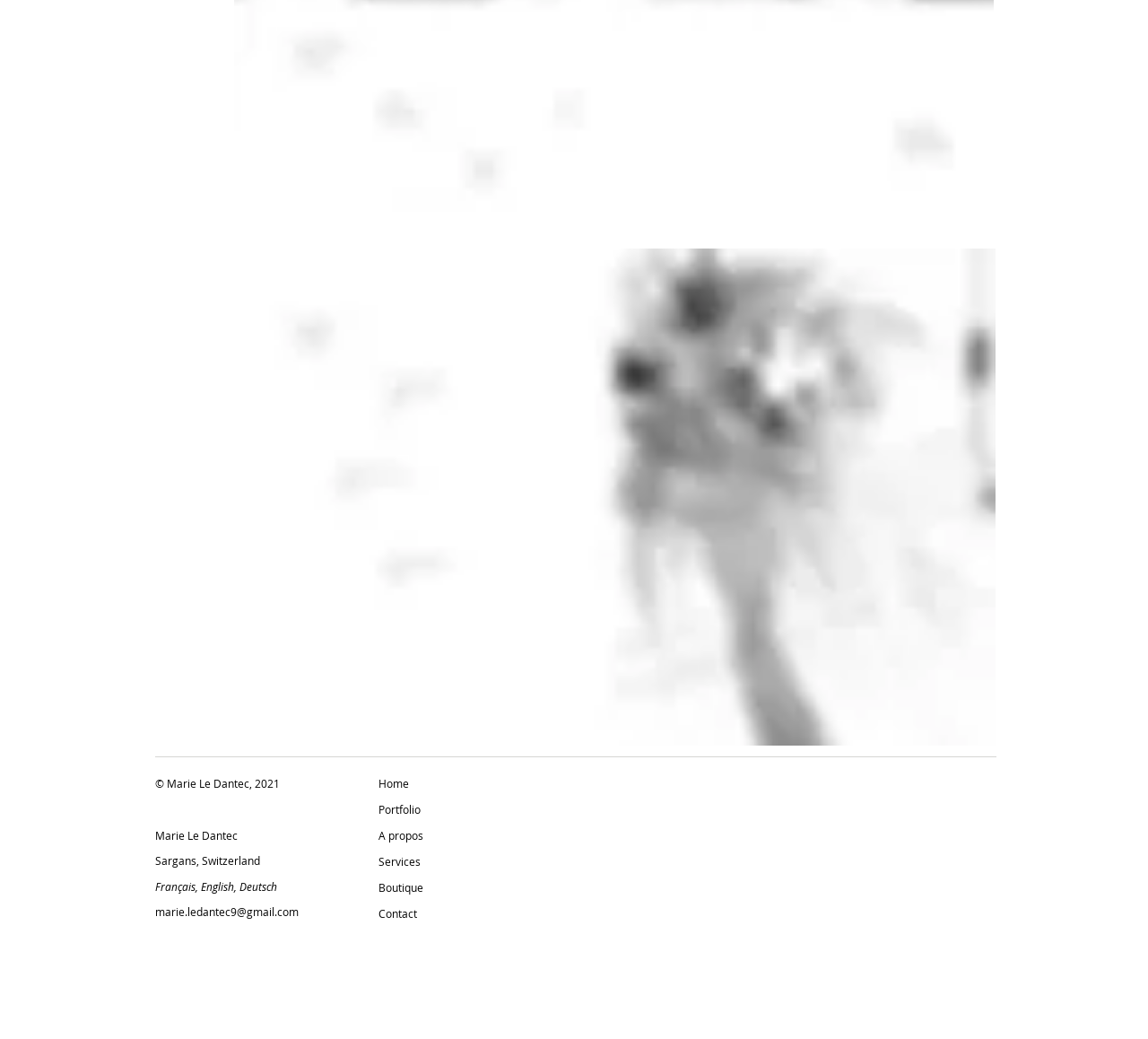What is the name of the website owner?
Provide an in-depth and detailed answer to the question.

The website owner's name is mentioned in the copyright text at the bottom of the page, which reads '© Marie Le Dantec, 2021'.